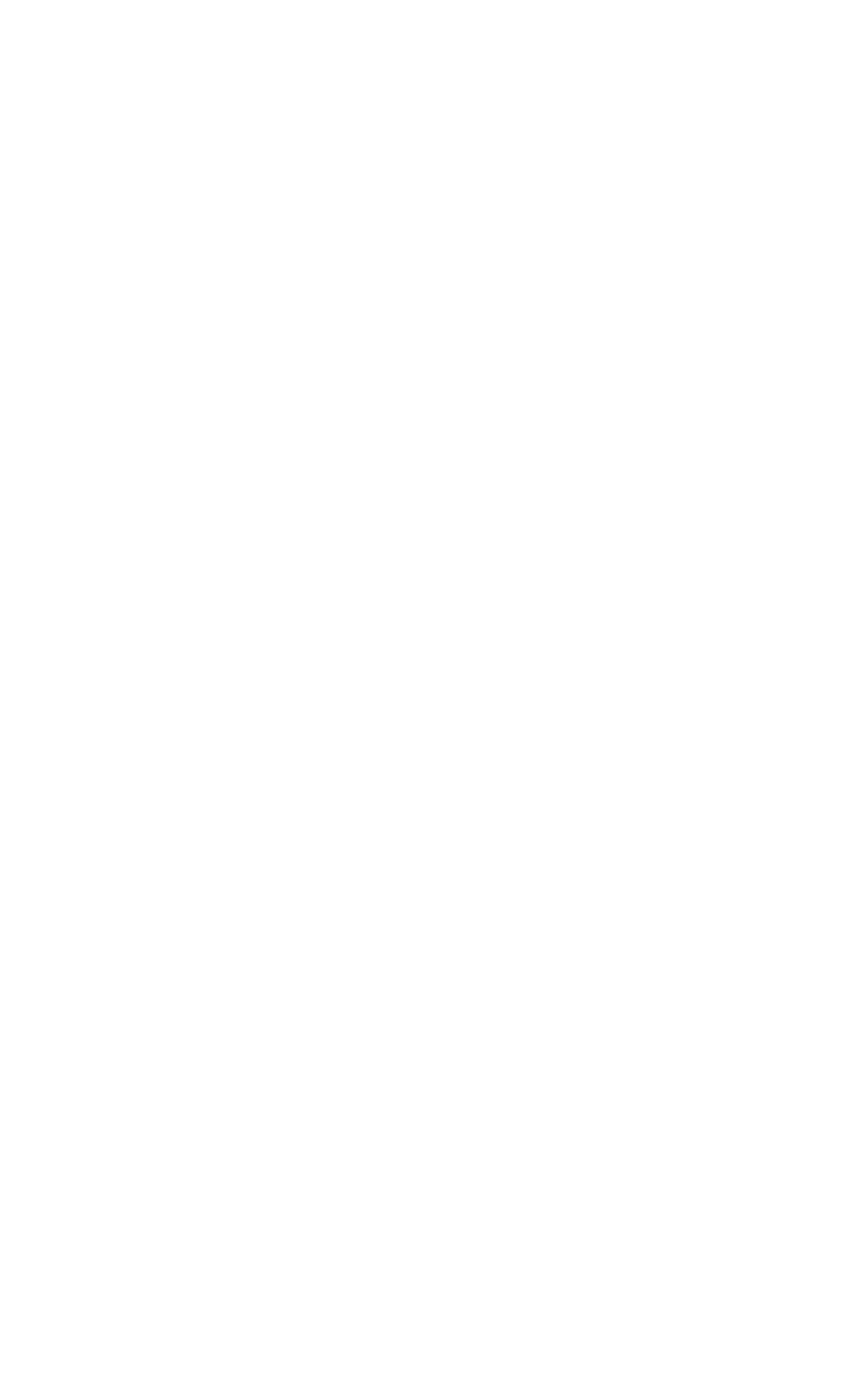Please identify the bounding box coordinates of the element that needs to be clicked to perform the following instruction: "Explore new homes".

[0.082, 0.058, 0.292, 0.089]